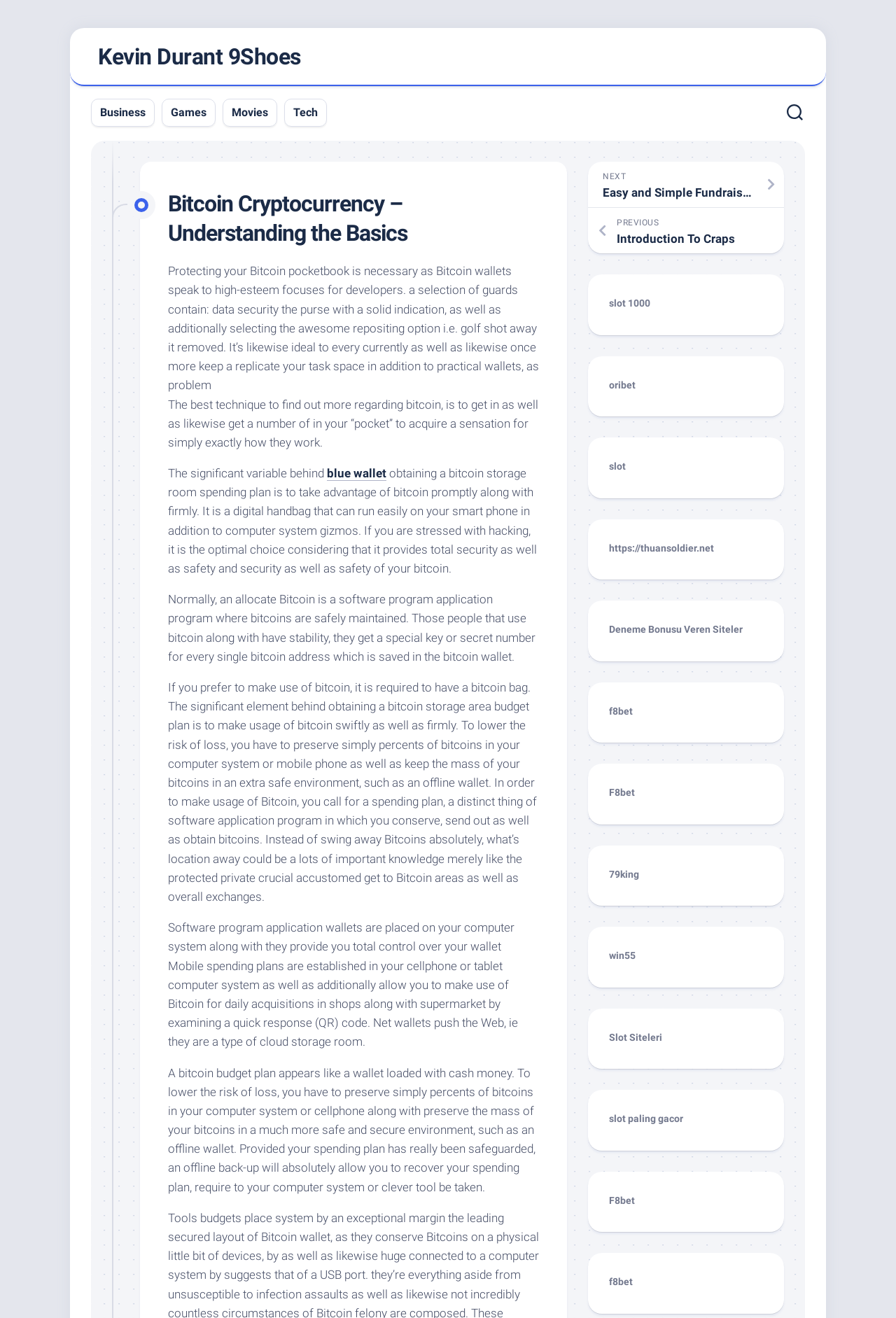Determine the bounding box coordinates of the section I need to click to execute the following instruction: "Click on the 'NEXT' button". Provide the coordinates as four float numbers between 0 and 1, i.e., [left, top, right, bottom].

[0.656, 0.123, 0.875, 0.157]